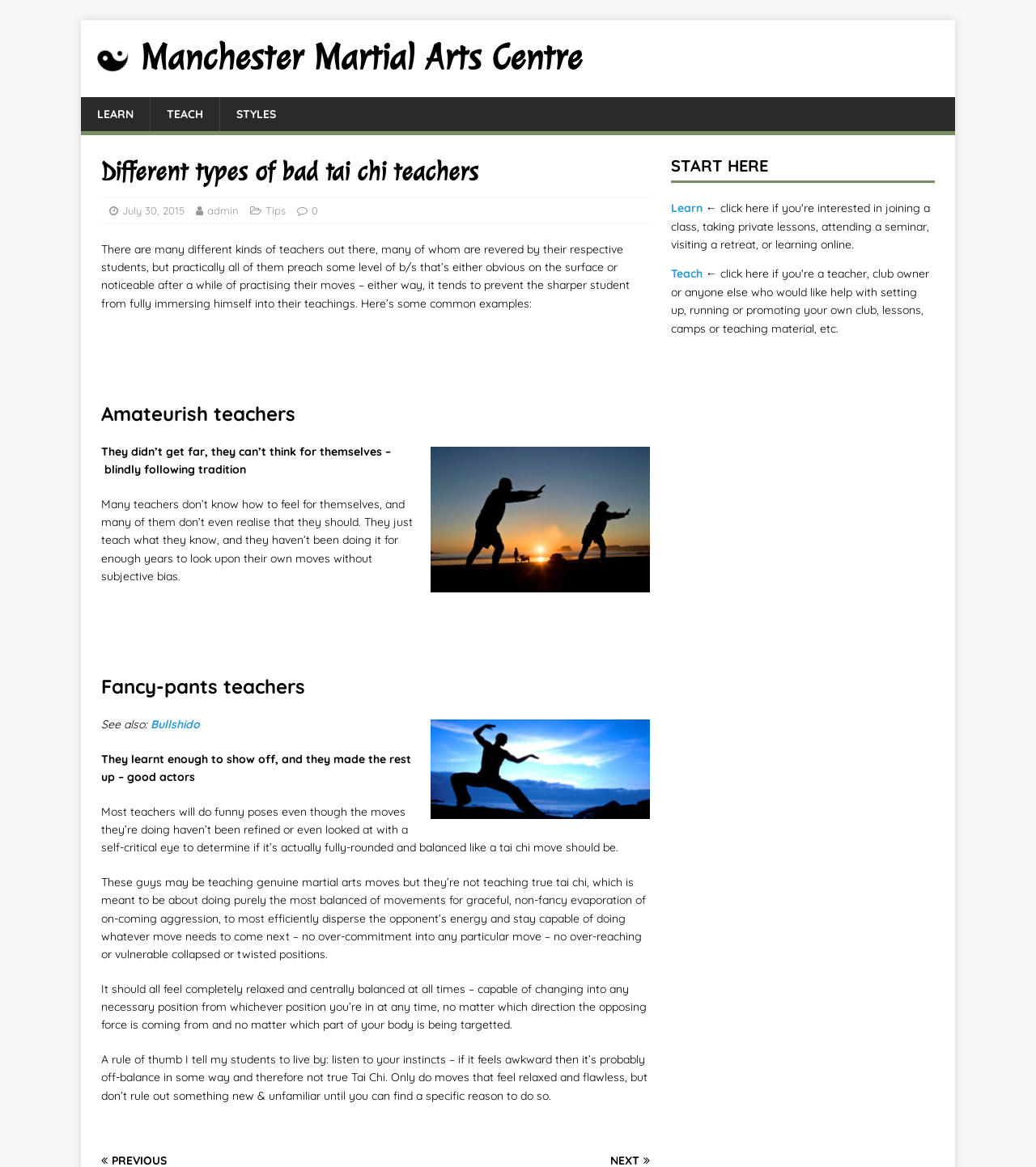Determine the bounding box coordinates for the region that must be clicked to execute the following instruction: "Click on the 'LEARN' link".

[0.078, 0.083, 0.145, 0.112]